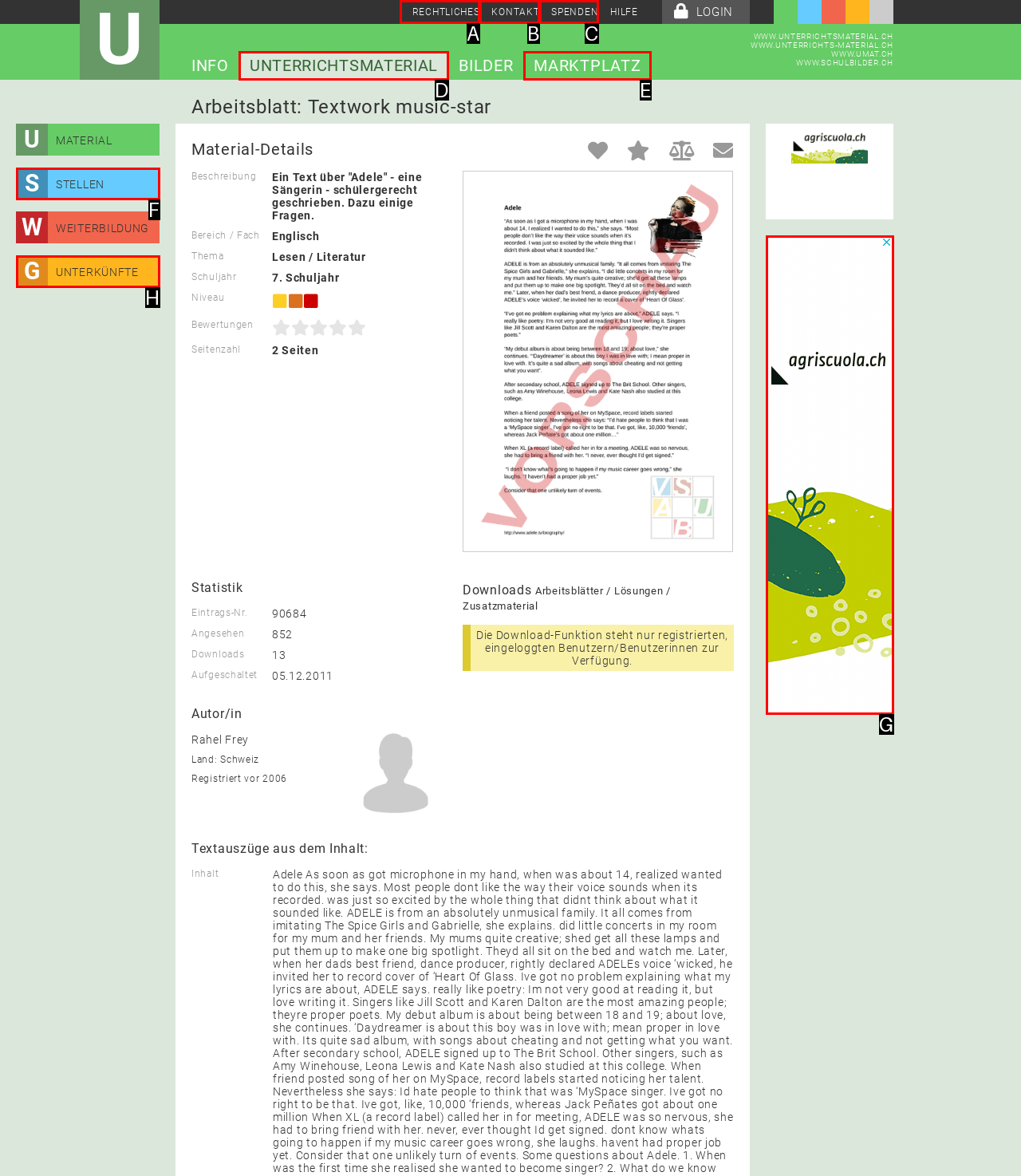From the description: G UNTERKÜNFTE, select the HTML element that fits best. Reply with the letter of the appropriate option.

H